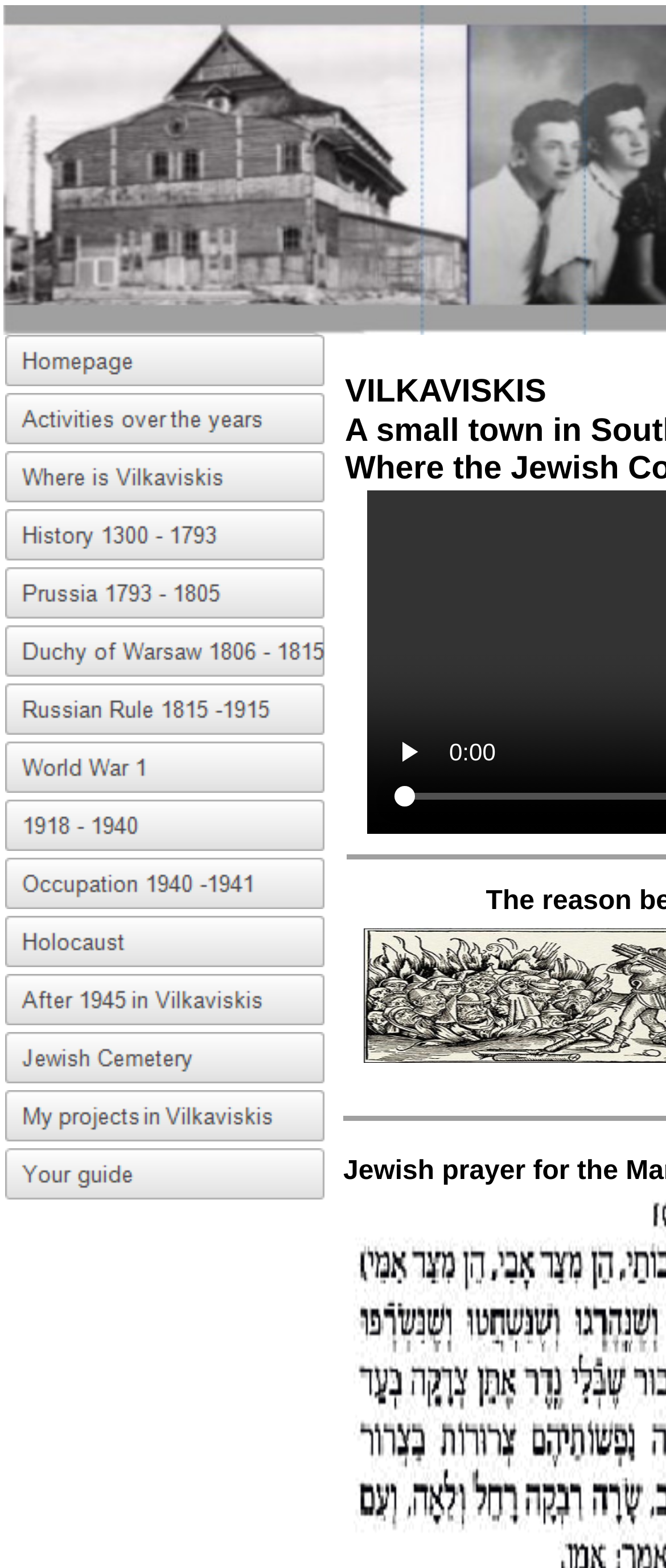Offer an extensive depiction of the webpage and its key elements.

The webpage is titled "Home Page" and appears to be a historical website about Vilkaviskis. At the top, there is a static text element displaying "VILKAVISKIS". Below this text, there is a button labeled "play". 

On the left side of the page, there is a vertical column of 18 images, each with a descriptive caption. These images seem to be a timeline of historical events, starting from "Homepage" and "Activities over the years" at the top, followed by "Where is Vilkaviskis", "History 1300 - 1793", and so on, all the way down to "My projects in Vilkaviskis" and "Your guide" at the bottom. 

The images take up a significant portion of the left side of the page, leaving some space on the right side. The "play" button is positioned near the top-right corner of the page.